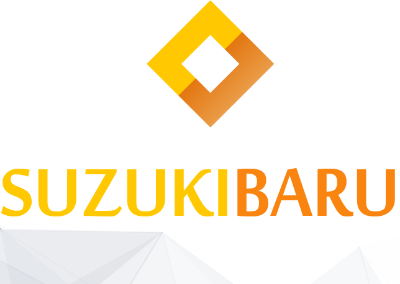Examine the screenshot and answer the question in as much detail as possible: What colors are used in the logo?

The logo is designed with a combination of vibrant yellow and orange hues, which creates a warm and inviting visual effect, as stated in the caption.